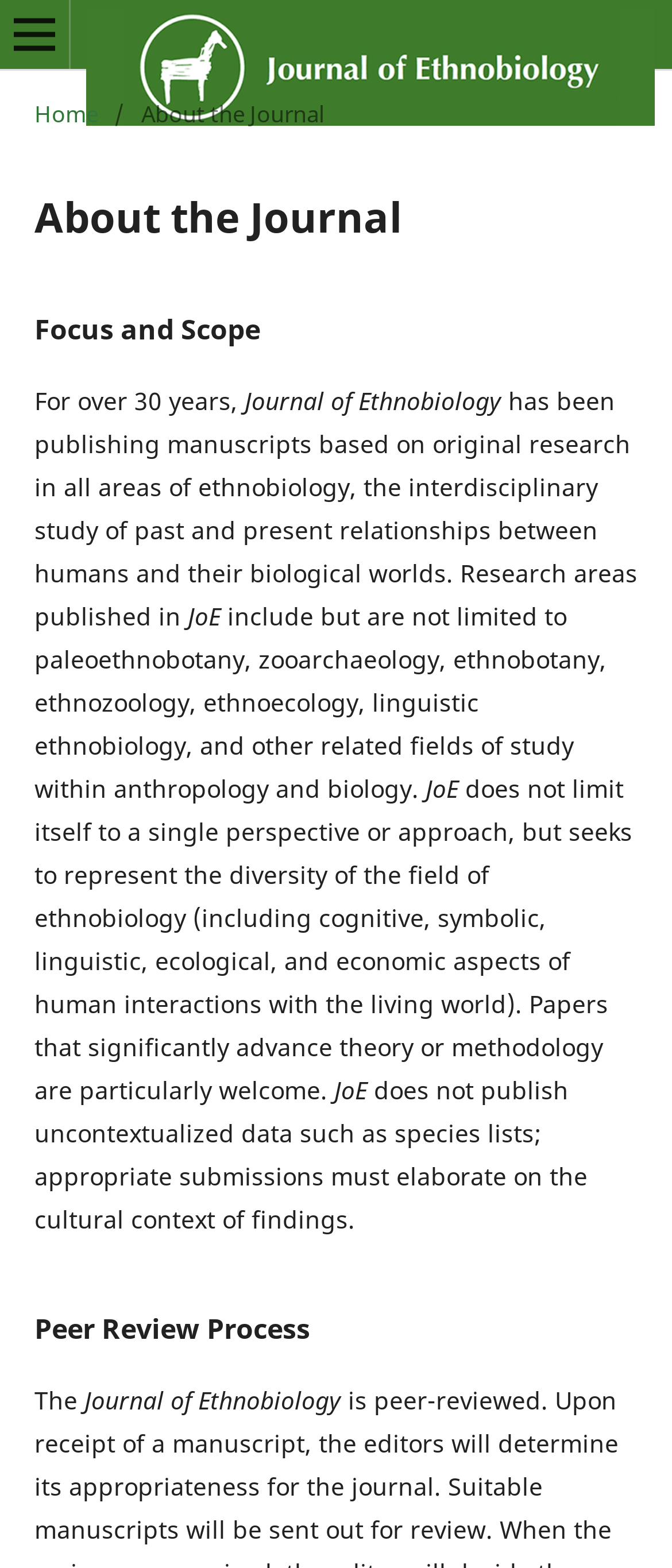Create an in-depth description of the webpage, covering main sections.

The webpage is about the Journal of Ethnobiology, with a prominent link to the journal's title at the top center of the page. Below the title, there is a navigation section with a "You are here" label, followed by a link to the "Home" page and a breadcrumb trail indicating the current page is "About the Journal".

The main content of the page is divided into sections, with headings such as "About the Journal", "Focus and Scope", and "Peer Review Process". The "About the Journal" section provides a brief overview of the journal's history, stating that it has been publishing manuscripts for over 30 years.

The "Focus and Scope" section explains that the journal publishes research in various areas of ethnobiology, including paleoethnobotany, zooarchaeology, and ethnoecology. The text is divided into paragraphs, with the journal's abbreviation "JoE" mentioned twice. The section also mentions that the journal welcomes papers that advance theory or methodology and does not publish uncontextualized data.

At the top left corner of the page, there is a button labeled "Open Menu".